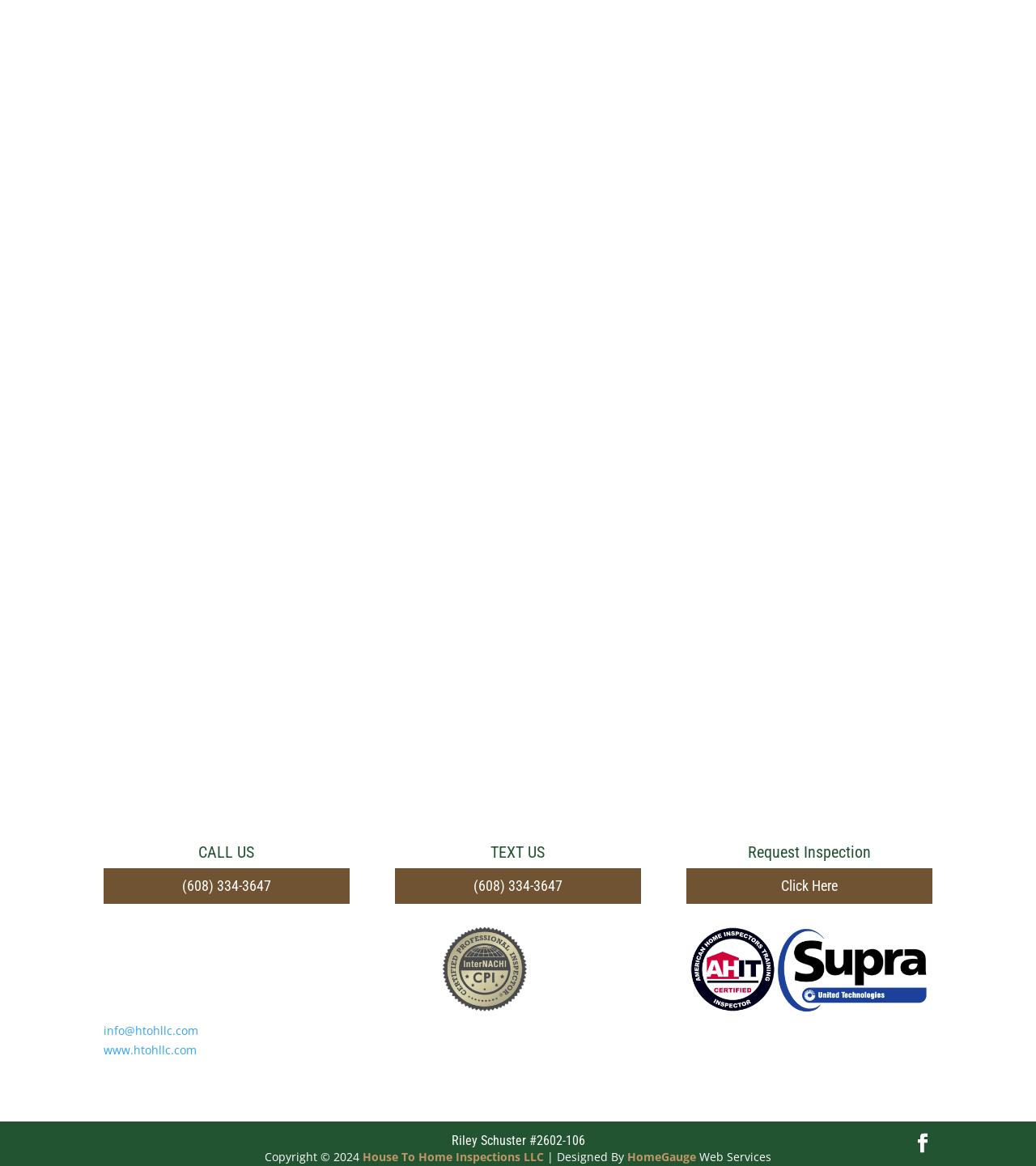What is the phone number to call for home inspection services?
Please answer the question with a single word or phrase, referencing the image.

(608) 334-3647